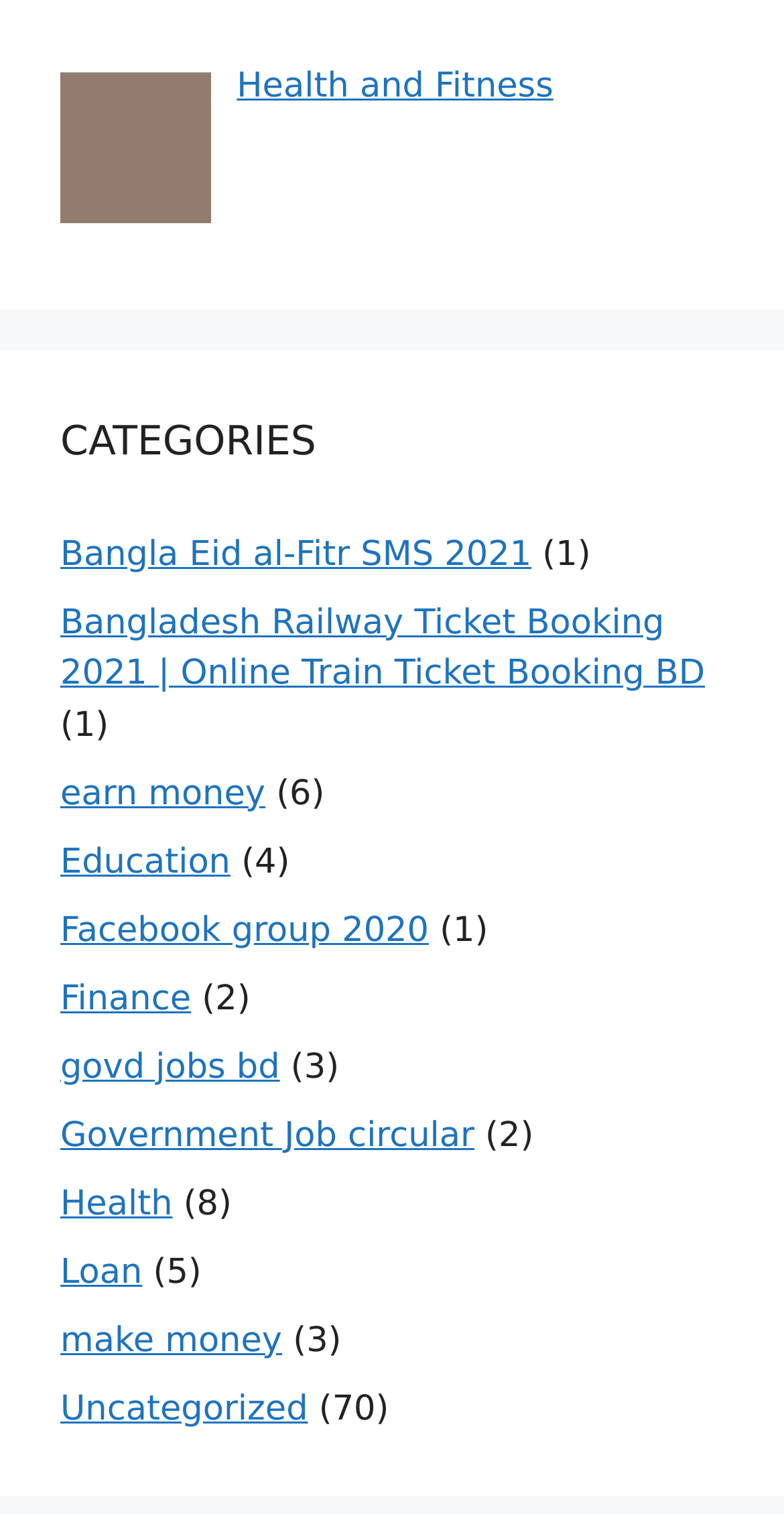How many articles are related to 'earn money'?
Based on the image, answer the question with a single word or brief phrase.

6